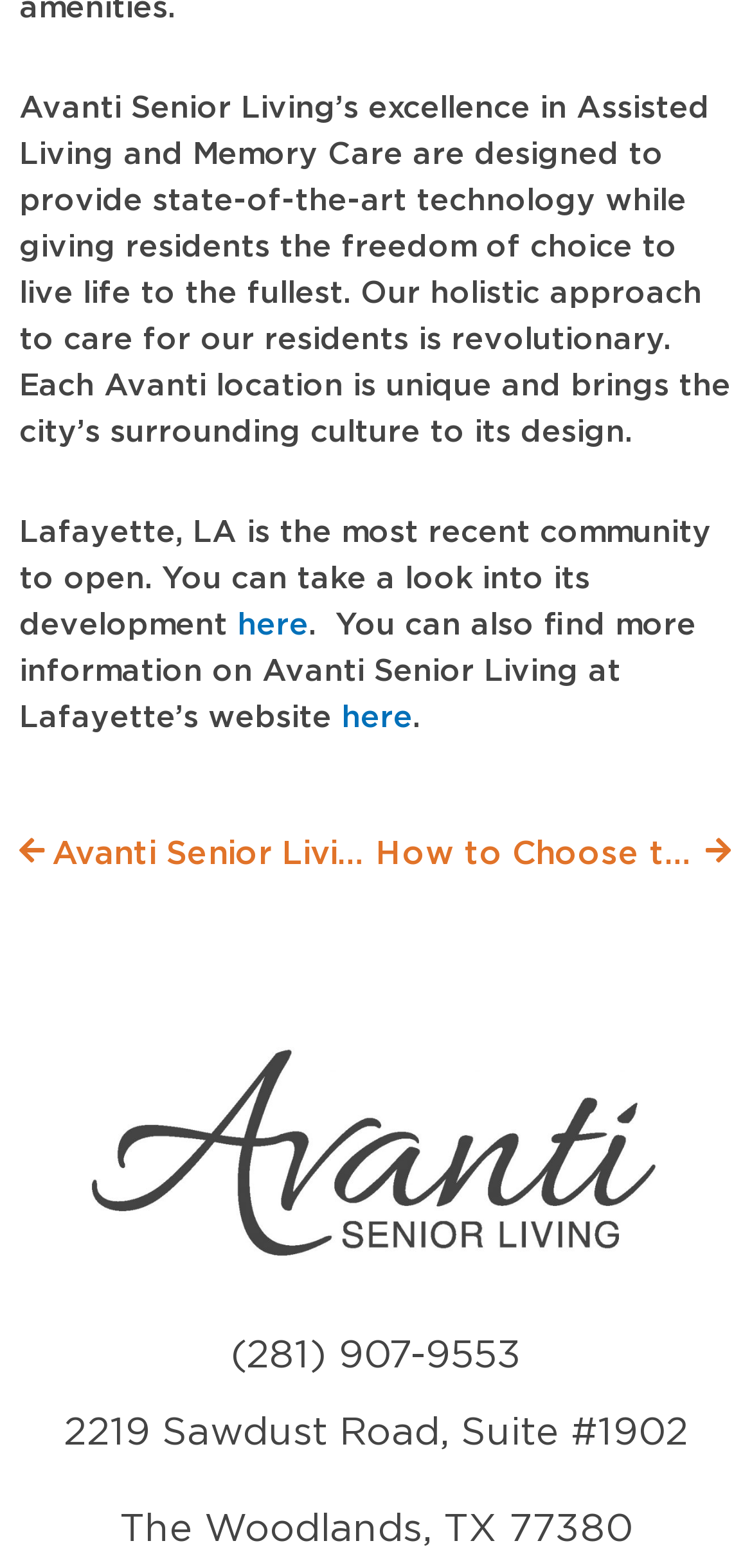What is the address of Avanti Senior Living?
Using the image as a reference, answer the question in detail.

The static text elements at the bottom of the webpage provide the address of Avanti Senior Living, which is 2219 Sawdust Road, Suite #1902, The Woodlands, TX 77380.